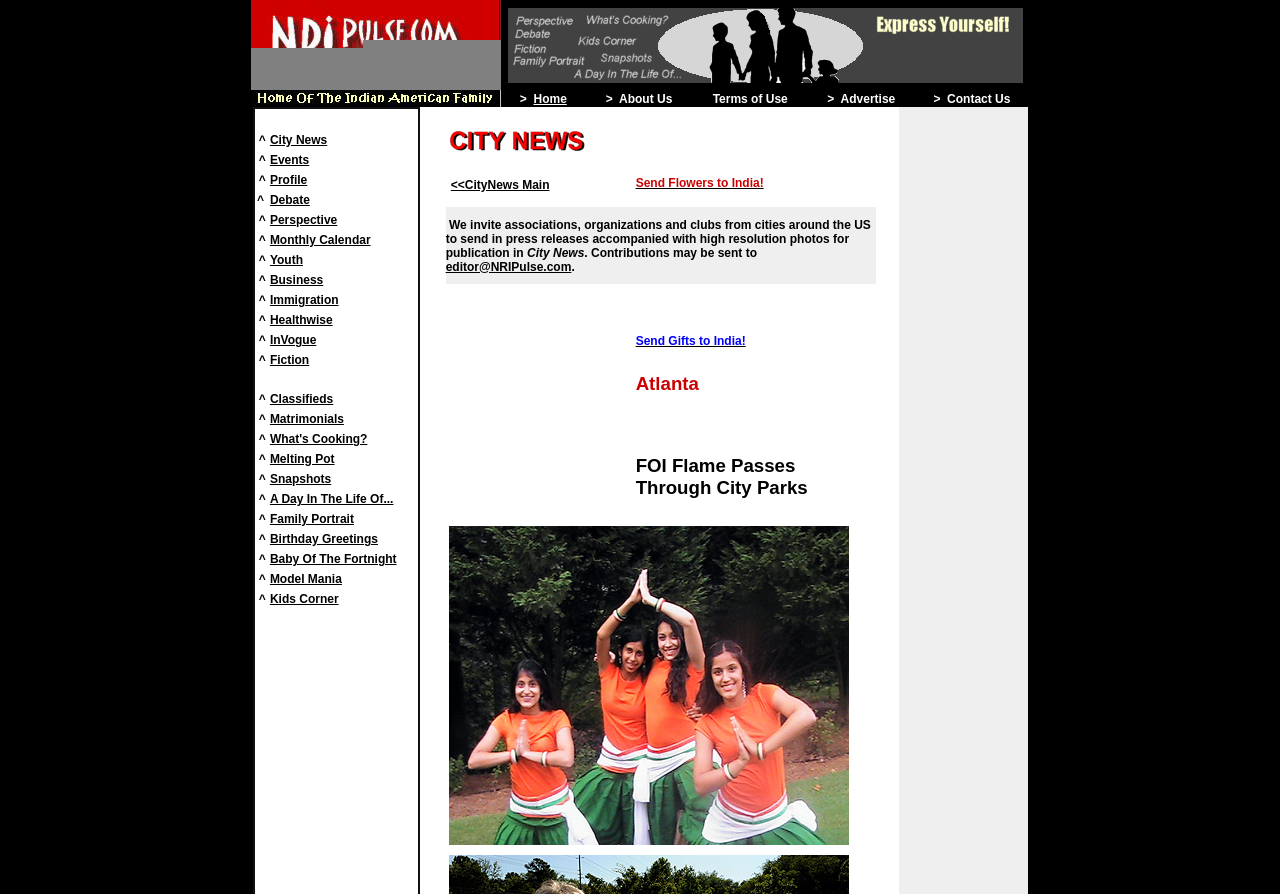Provide a brief response to the question below using one word or phrase:
What is the position of the 'About Us' link?

Second